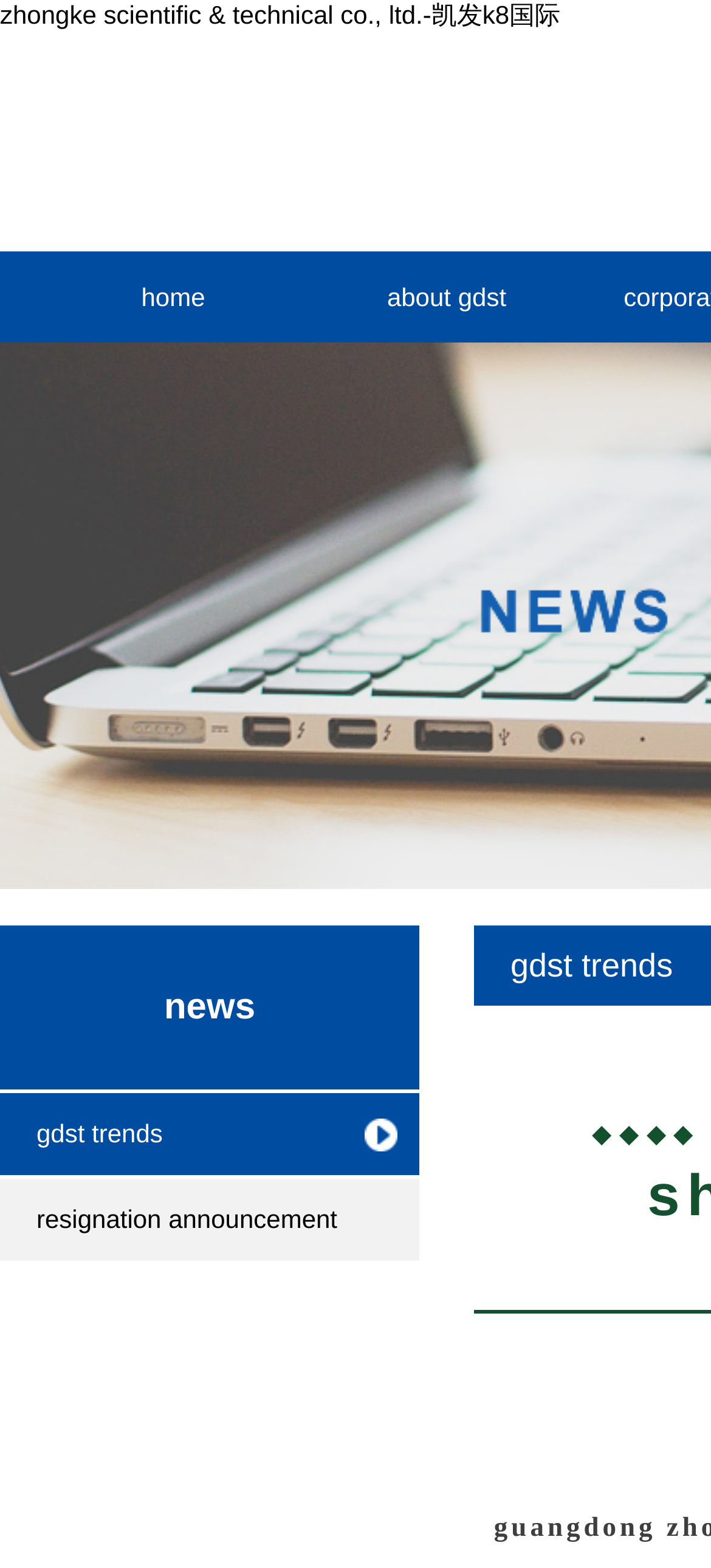Please provide a comprehensive response to the question below by analyzing the image: 
What is the purpose of the '◆ ◆ ◆' element?

The '◆ ◆ ◆' element is a StaticText element located at the bottom-right corner of the webpage, and its purpose is likely decorative, as it does not seem to have any functional or informative value.